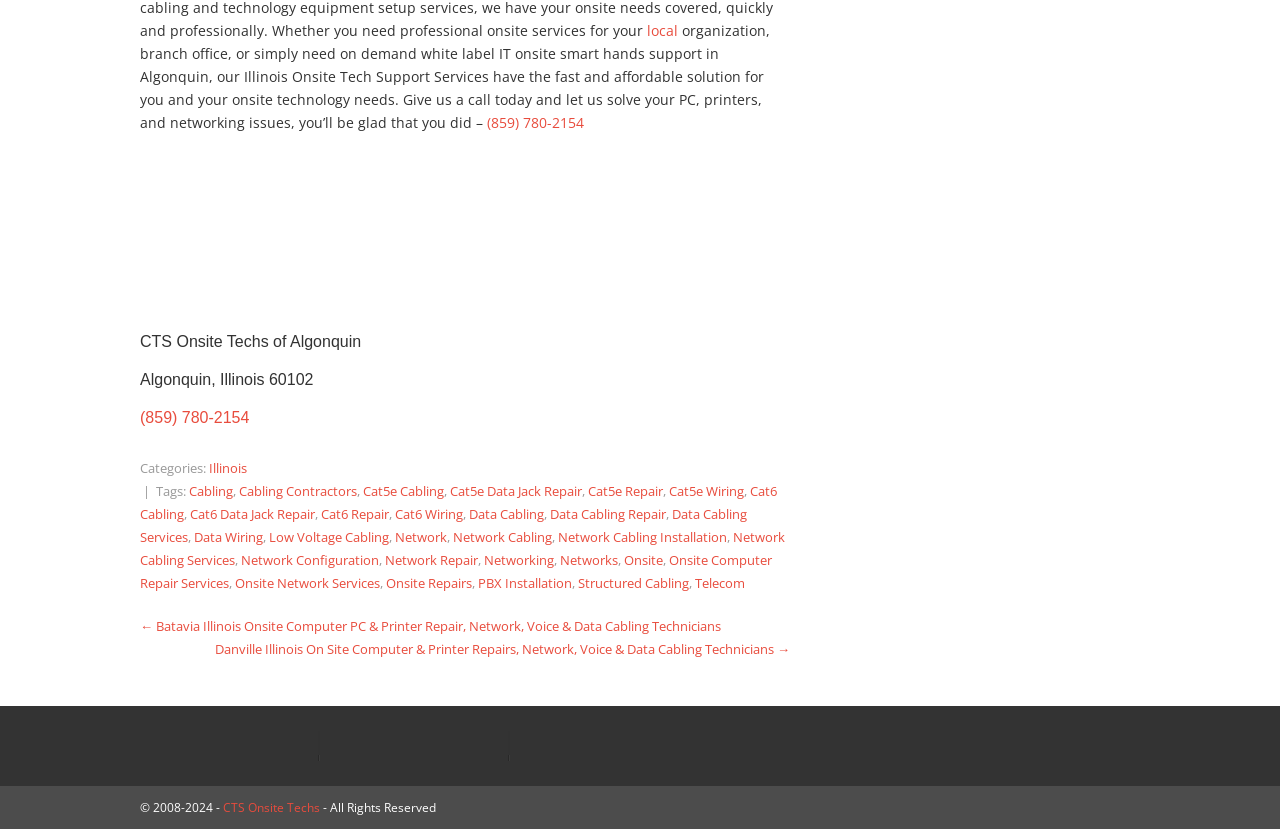Please provide a comprehensive answer to the question below using the information from the image: What services are offered by CTS Onsite Techs in Algonquin, Illinois?

The services offered can be inferred from the StaticText element with ID 192, which describes the onsite tech support services provided by CTS Onsite Techs in Algonquin, Illinois.